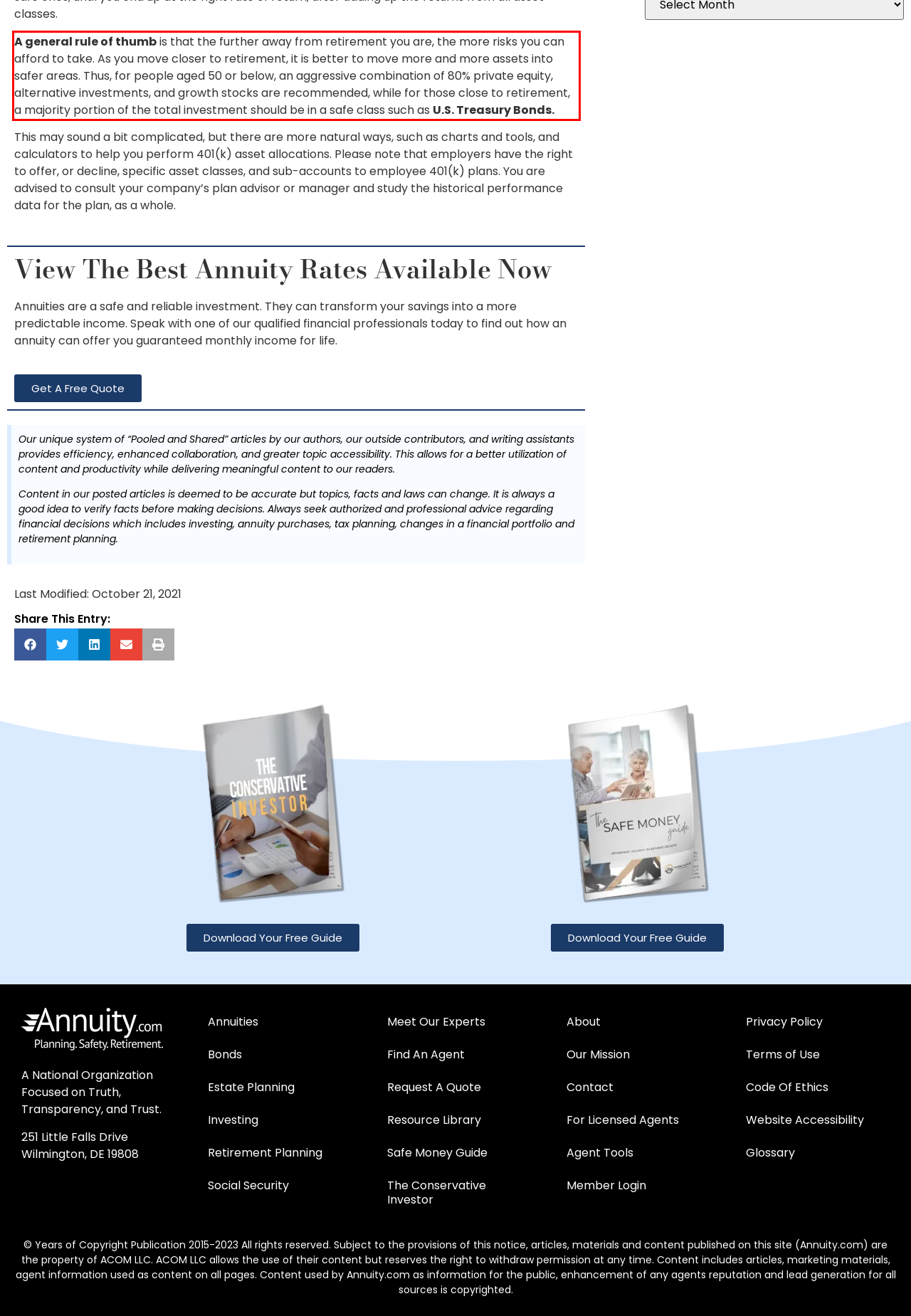You are given a webpage screenshot with a red bounding box around a UI element. Extract and generate the text inside this red bounding box.

A general rule of thumb is that the further away from retirement you are, the more risks you can afford to take. As you move closer to retirement, it is better to move more and more assets into safer areas. Thus, for people aged 50 or below, an aggressive combination of 80% private equity, alternative investments, and growth stocks are recommended, while for those close to retirement, a majority portion of the total investment should be in a safe class such as U.S. Treasury Bonds.